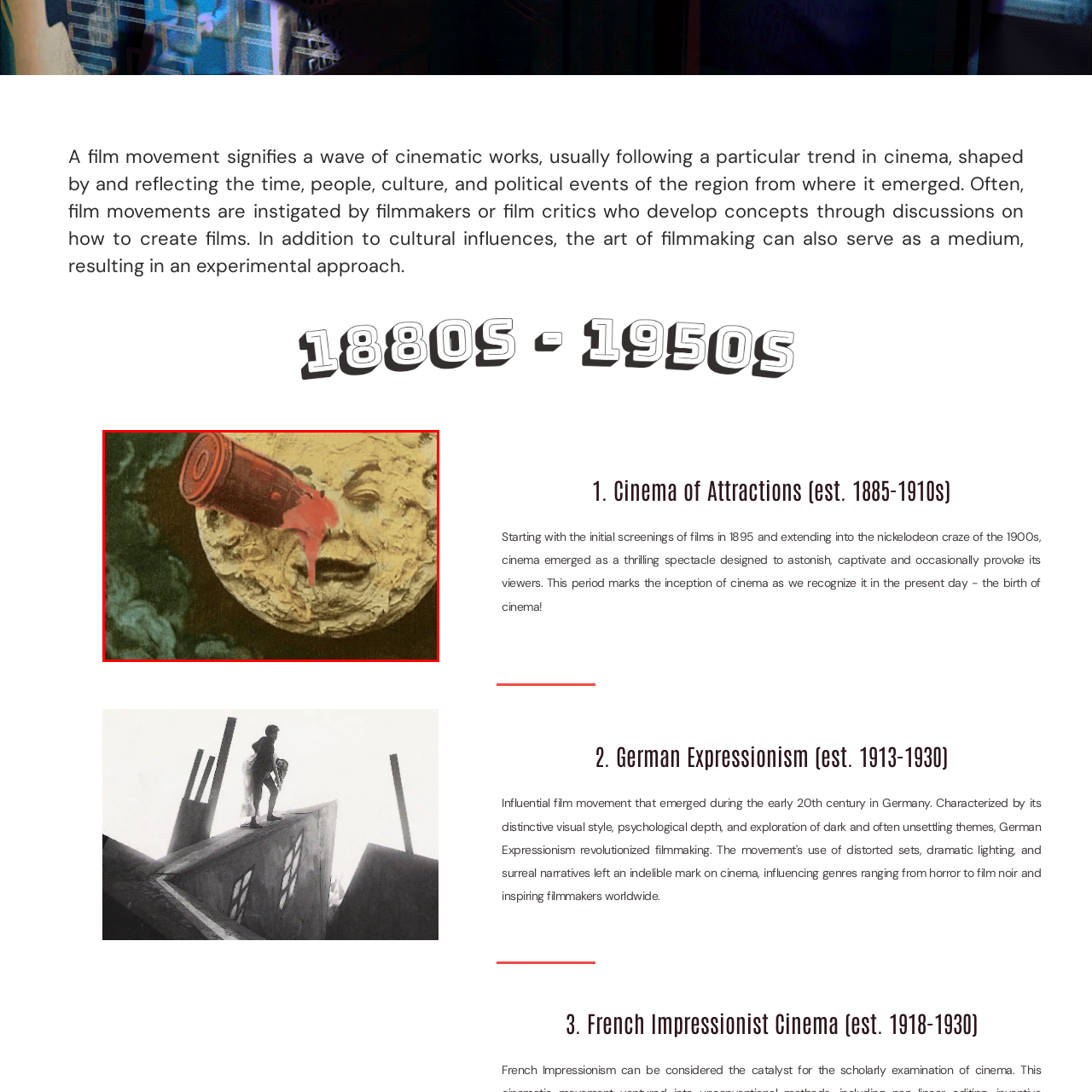Draft a detailed caption for the image located inside the red outline.

This image depicts a famous scene from "A Trip to the Moon" (1902), directed by Georges Méliès, a landmark in the history of cinema that embodies the spirit of the Cinema of Attractions movement from the late 19th to early 20th centuries. The artwork captures a whimsical interpretation of the moon, which features a face that has been struck by a cannon-like projectile. The use of vivid colors and surreal elements reflects the experimental and imaginative nature of early cinema, where filmmakers focused on spectacle and visual storytelling to captivate audiences. This scene is a prime example of how film during this period combining fantasy and innovation created an unforgettable experience for viewers, marking a significant turning point in cinematic history.